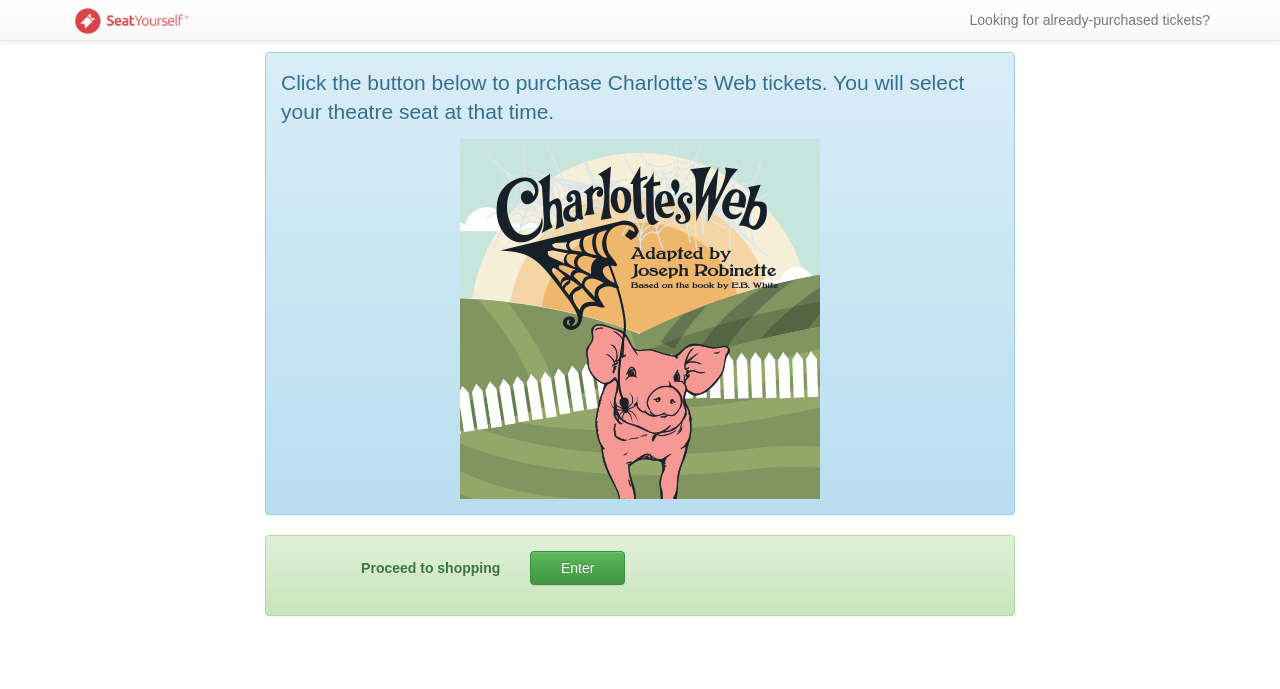Using the details from the image, please elaborate on the following question: What type of ticketing is being offered?

The answer can be inferred from the link element 'Seat Yourself On-line Ticketing' which suggests that the webpage is offering online ticketing services.